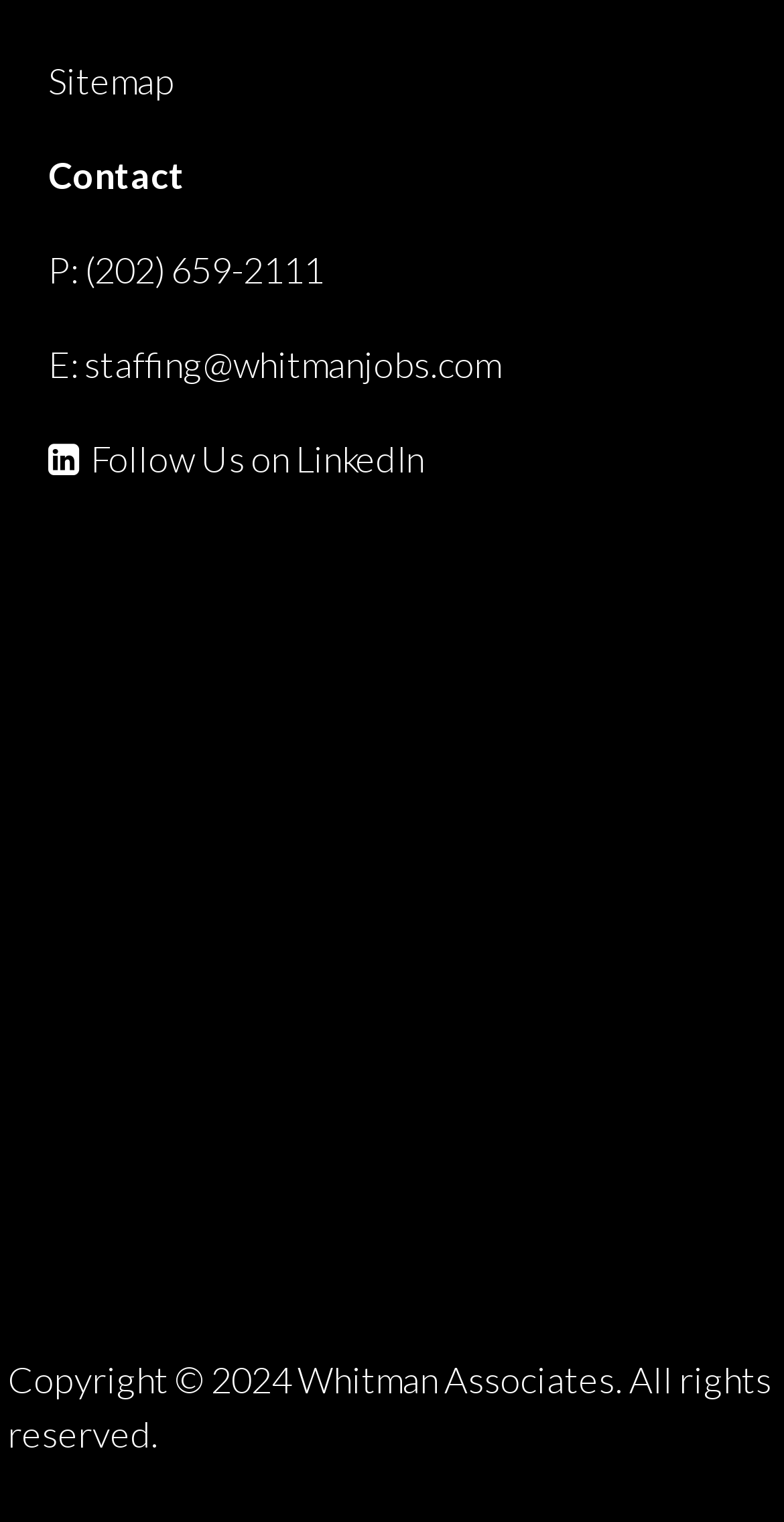Please identify the bounding box coordinates for the region that you need to click to follow this instruction: "Follow Us on LinkedIn".

[0.107, 0.287, 0.541, 0.316]